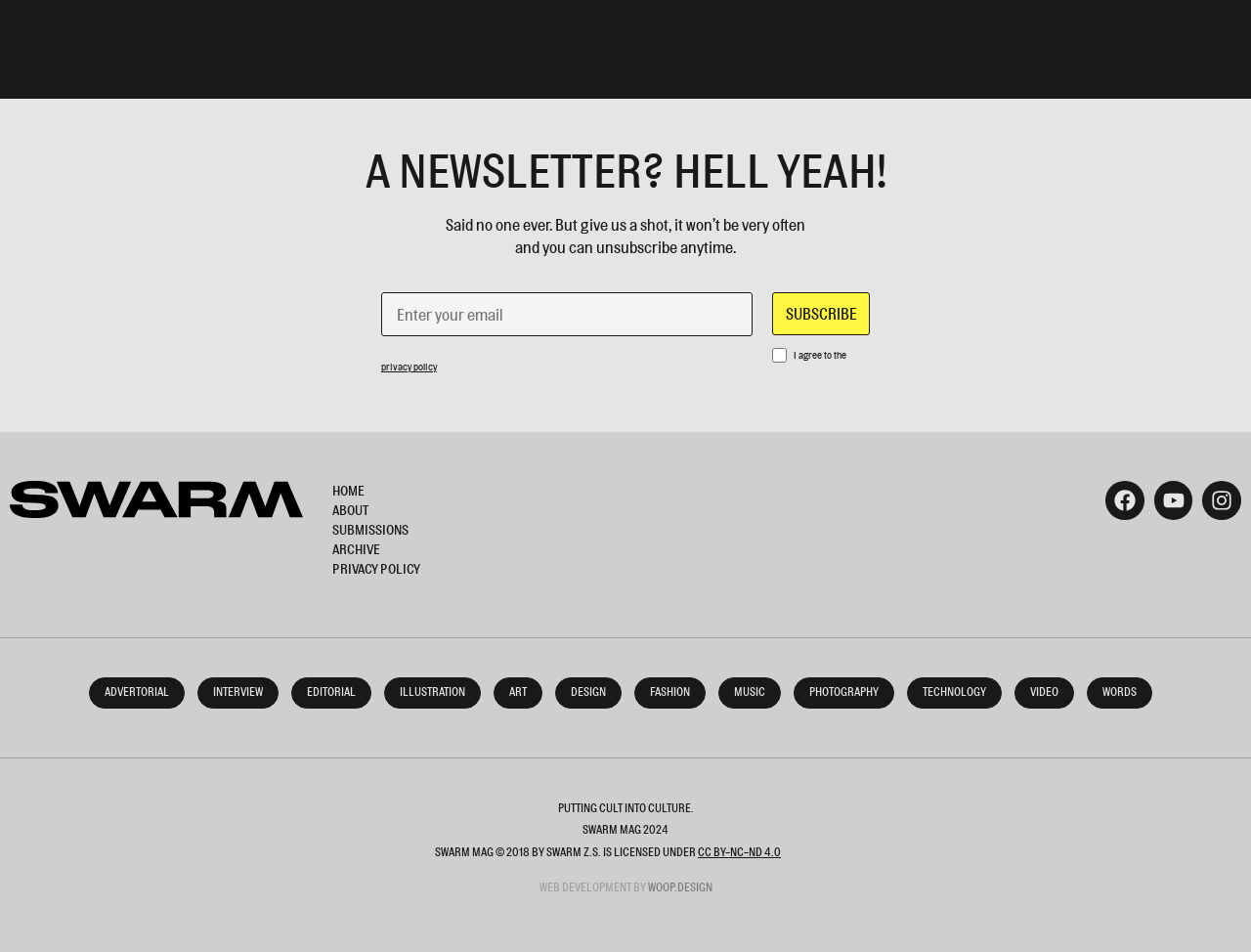Please identify the bounding box coordinates of the element's region that I should click in order to complete the following instruction: "Go to the home page". The bounding box coordinates consist of four float numbers between 0 and 1, i.e., [left, top, right, bottom].

[0.266, 0.506, 0.484, 0.526]